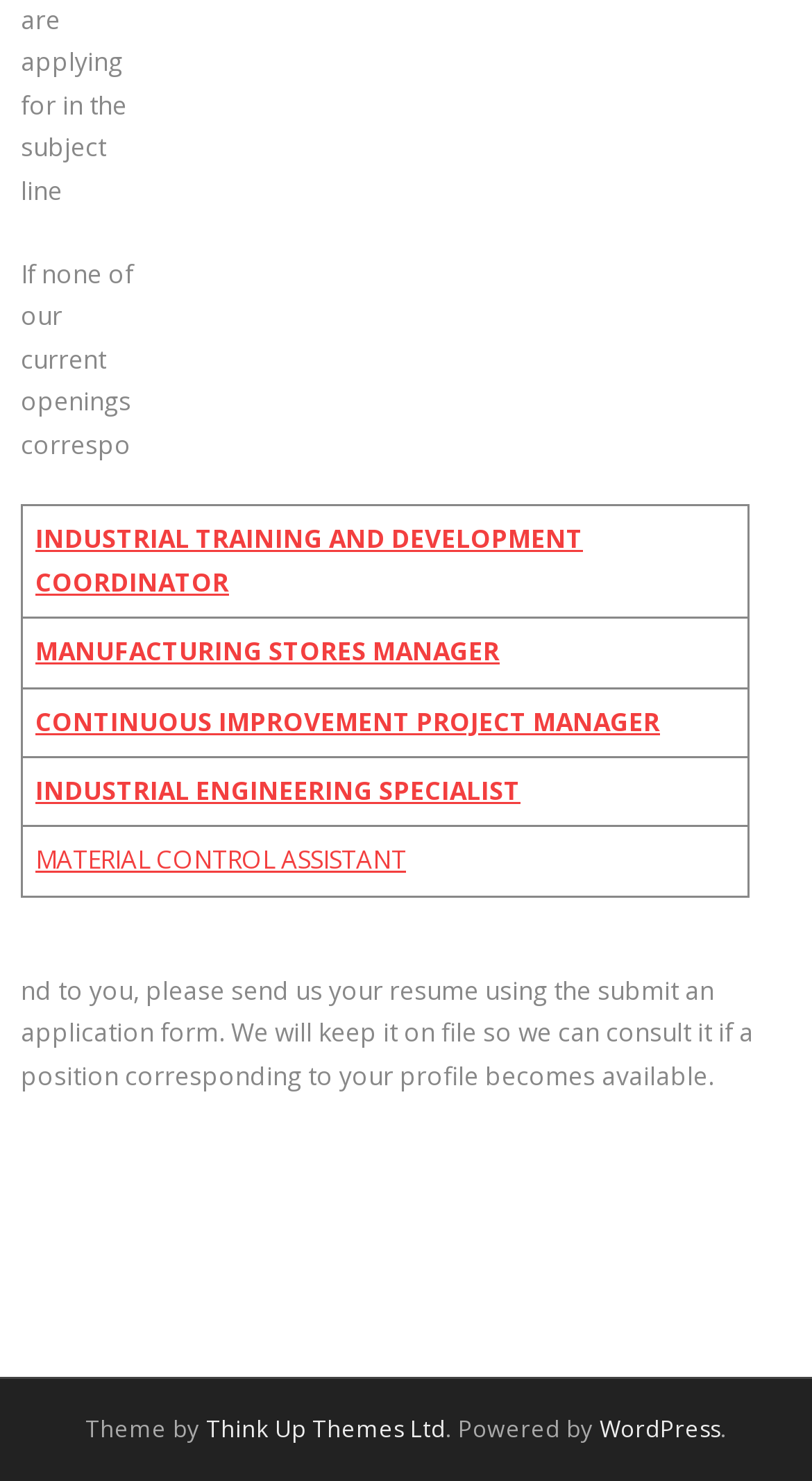Specify the bounding box coordinates of the element's region that should be clicked to achieve the following instruction: "Click on Think Up Themes Ltd". The bounding box coordinates consist of four float numbers between 0 and 1, in the format [left, top, right, bottom].

[0.254, 0.954, 0.549, 0.975]